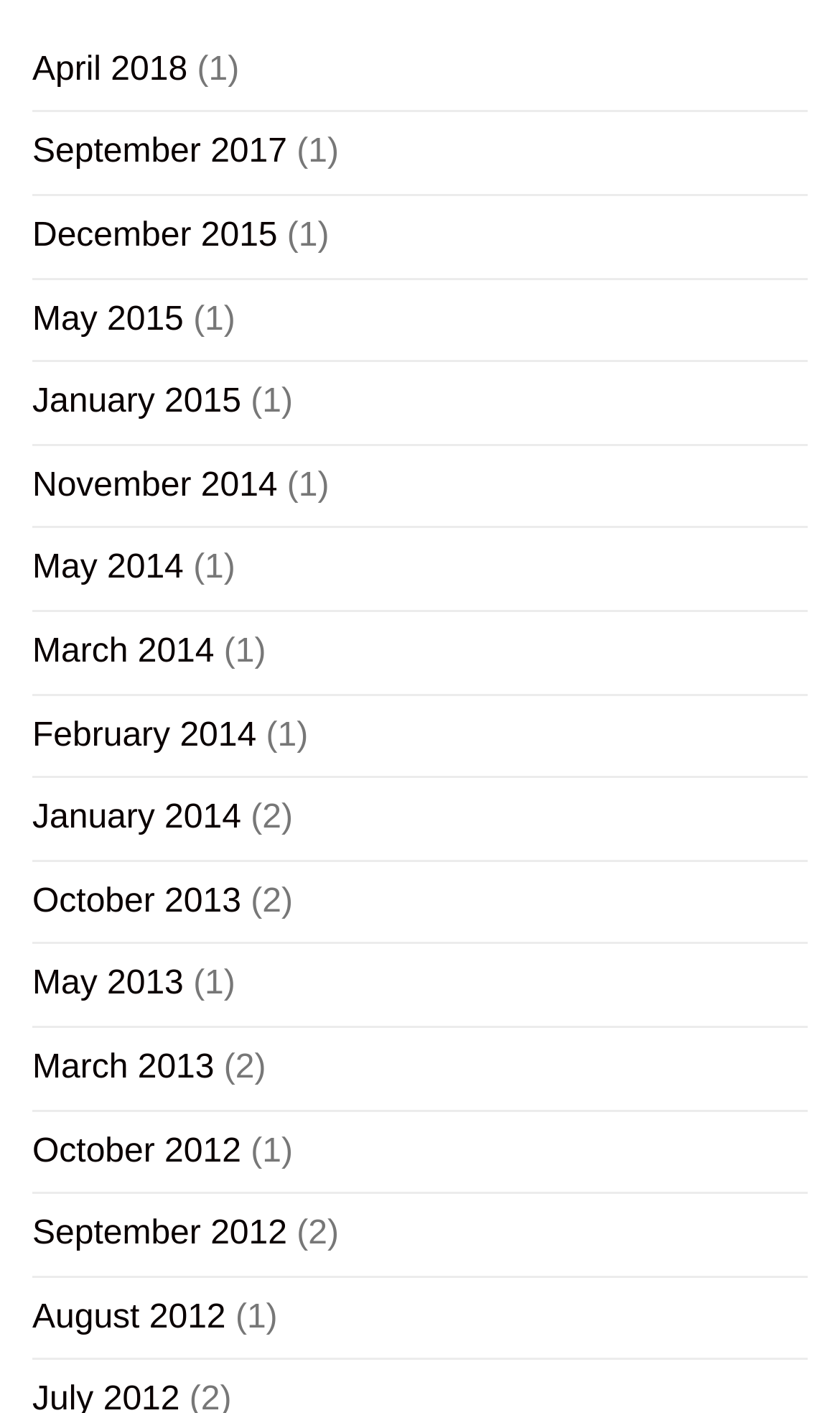What is the most recent month listed?
Please provide a detailed answer to the question.

By examining the list of links, I found that the most recent month listed is April 2018, which is located at the top of the list.